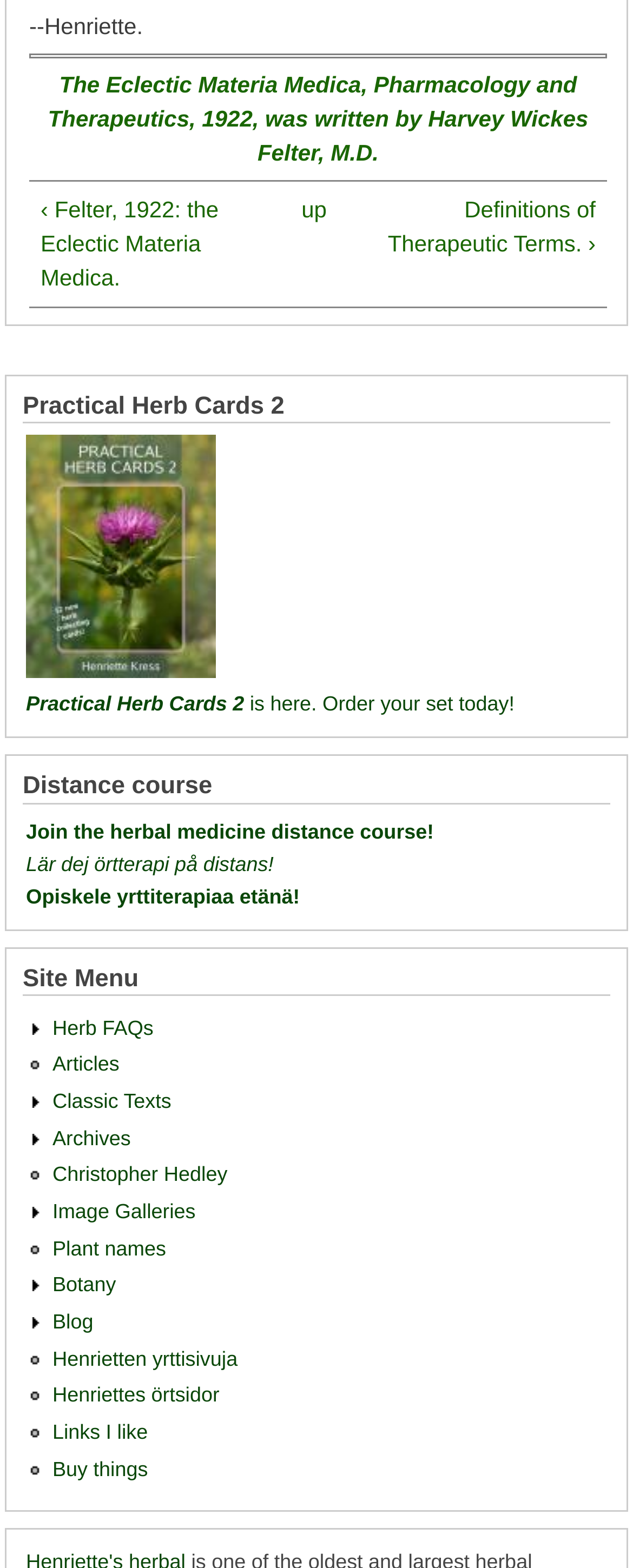Determine the bounding box coordinates of the clickable region to follow the instruction: "View 'Practical Herb Cards 2'".

[0.036, 0.249, 0.964, 0.27]